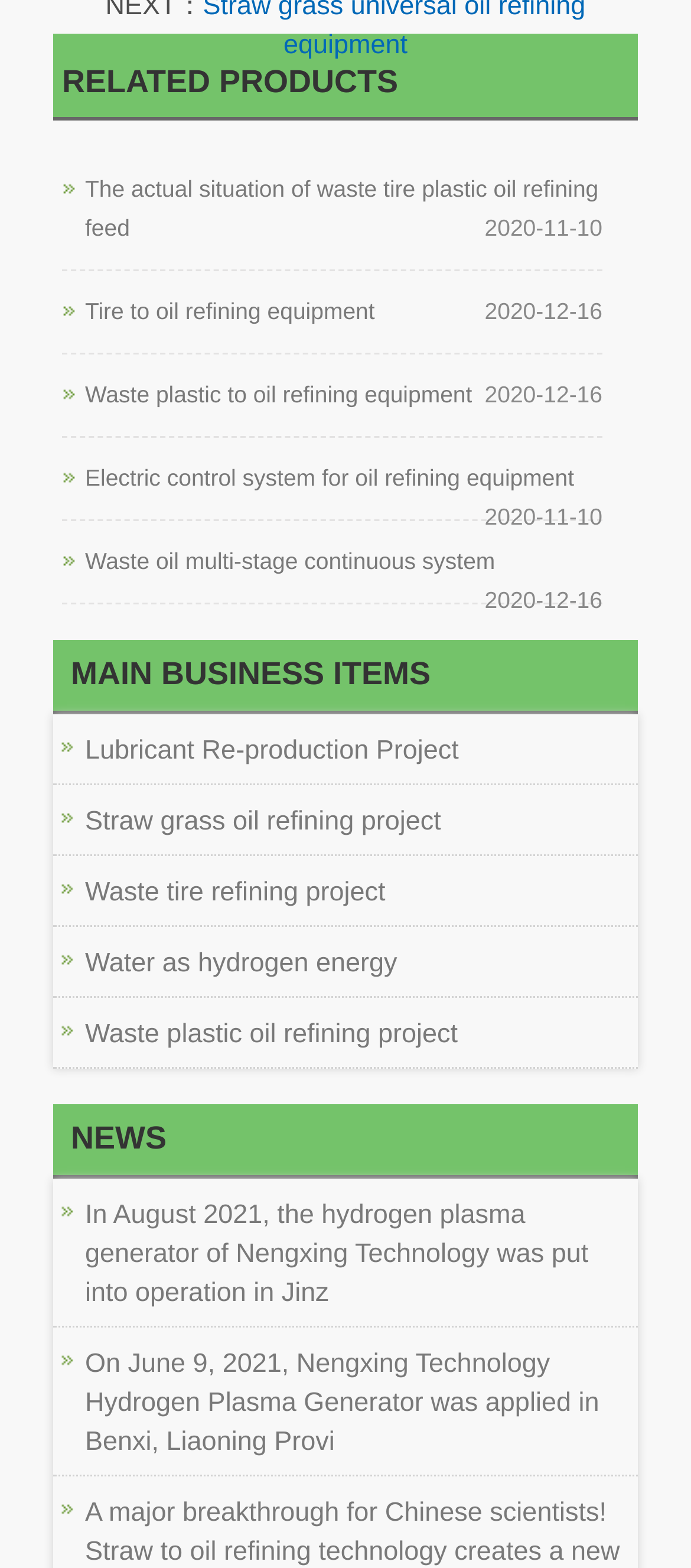How many news items are listed on the webpage?
Refer to the image and respond with a one-word or short-phrase answer.

2